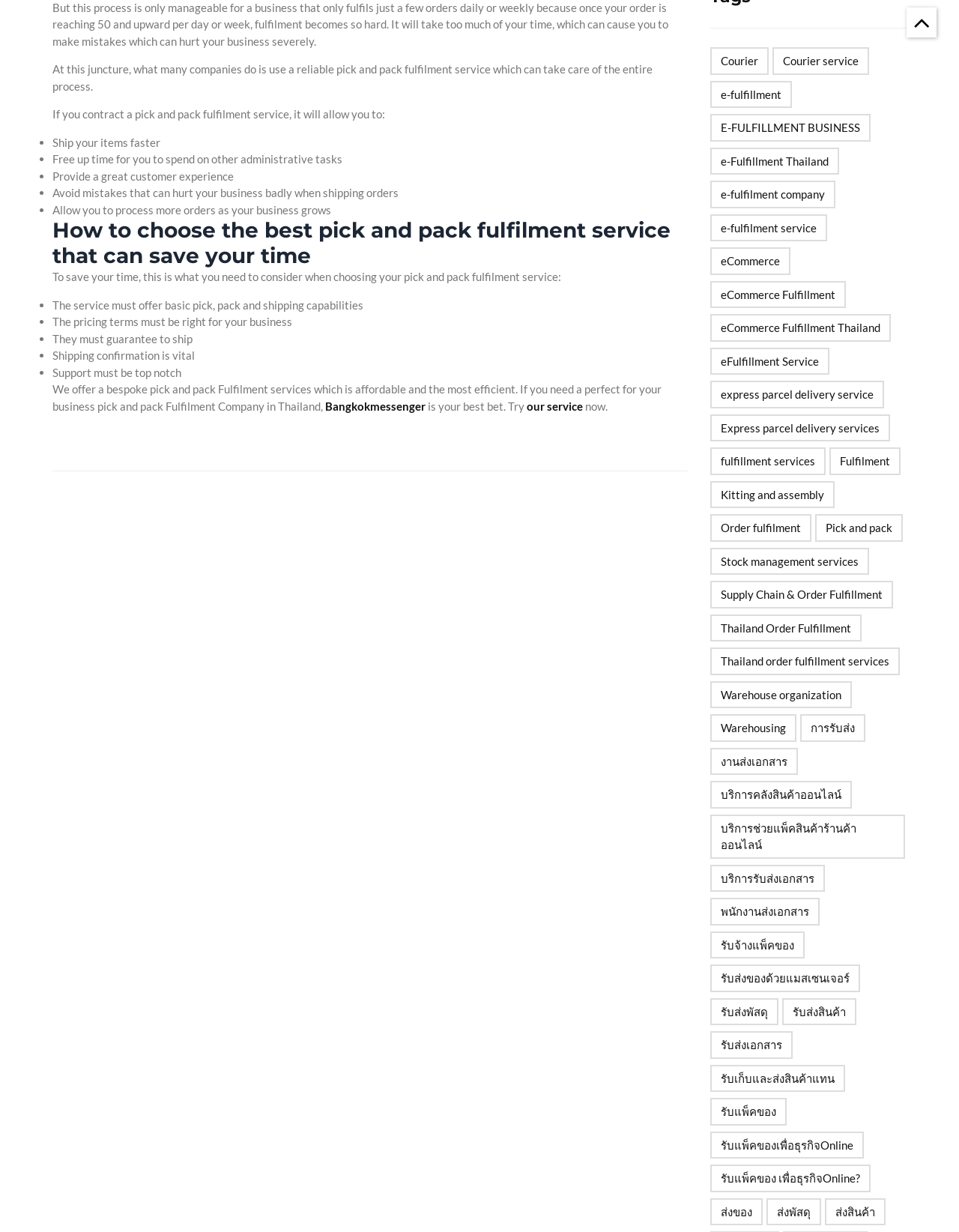Point out the bounding box coordinates of the section to click in order to follow this instruction: "Check 'eCommerce Fulfillment Thailand (7 items)'".

[0.74, 0.255, 0.929, 0.277]